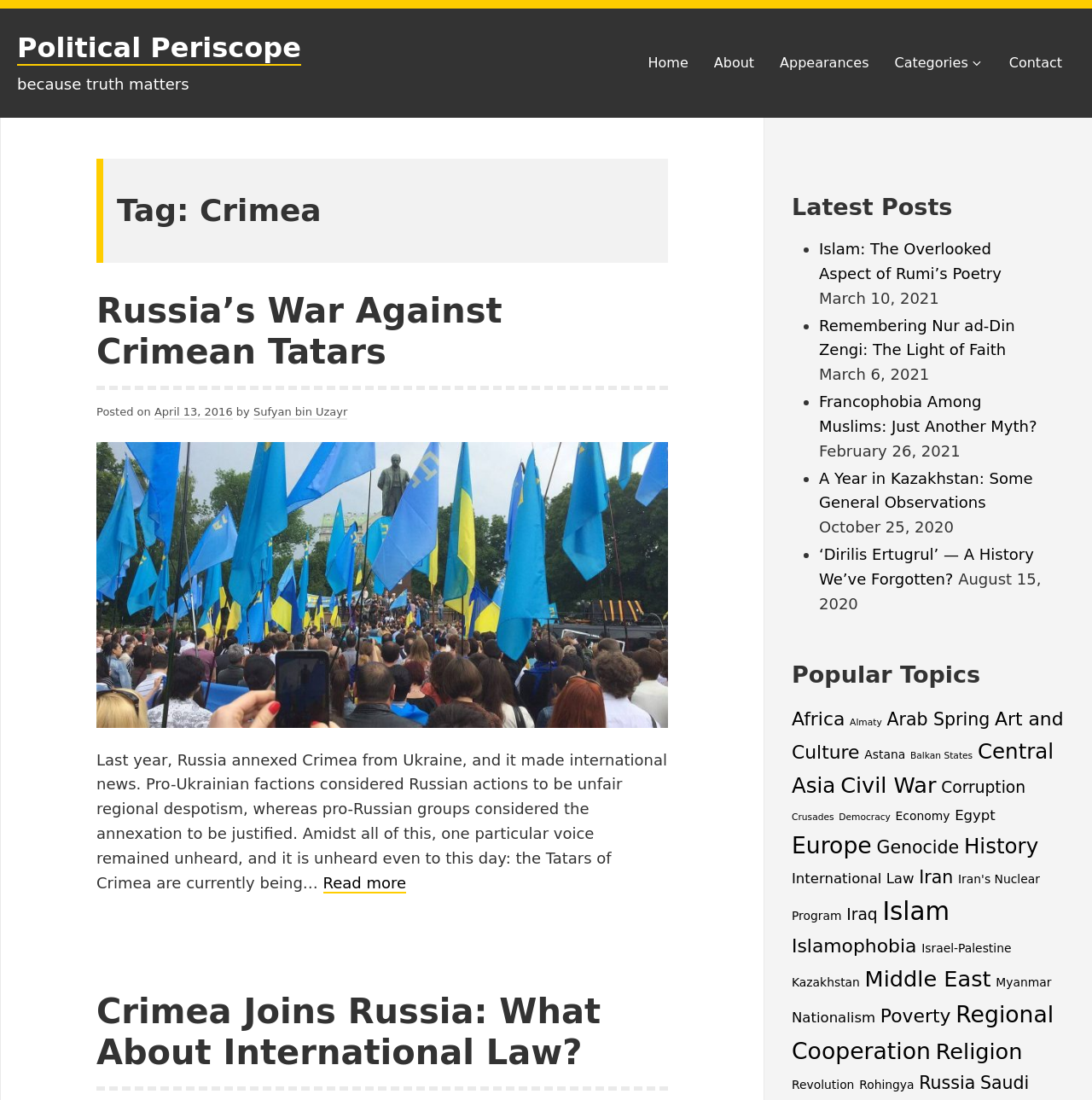How many items are in the 'Popular Topics' section?
Answer briefly with a single word or phrase based on the image.

24